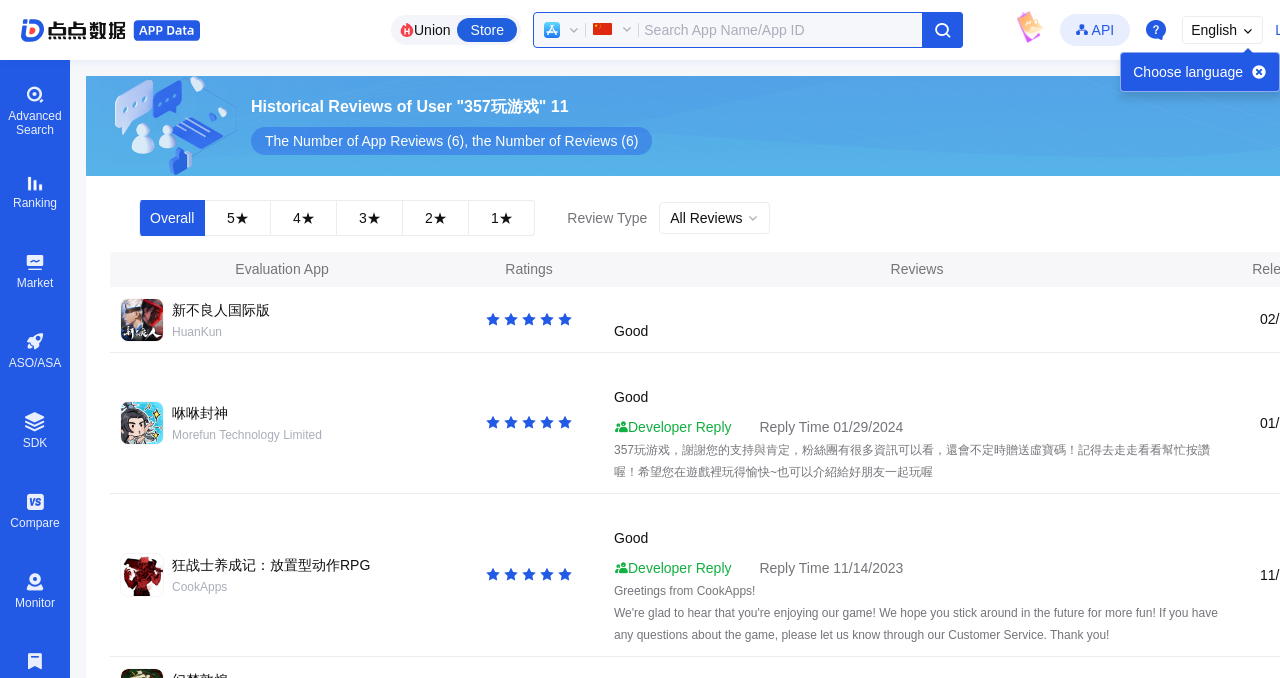How many app reviews are shown on this page?
Look at the screenshot and respond with one word or a short phrase.

6